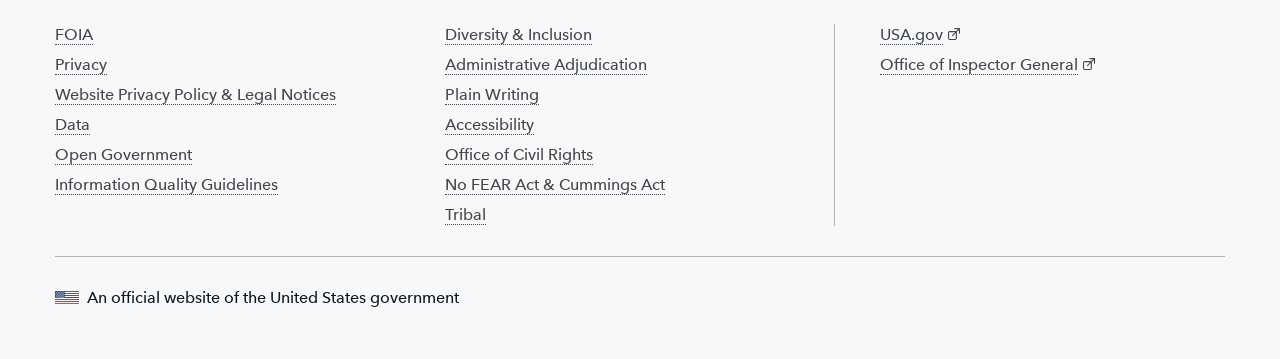How many links are there on the left side of the webpage? Please answer the question using a single word or phrase based on the image.

7